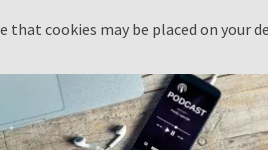Provide a single word or phrase answer to the question: 
What is in the background of the image?

A laptop or another device